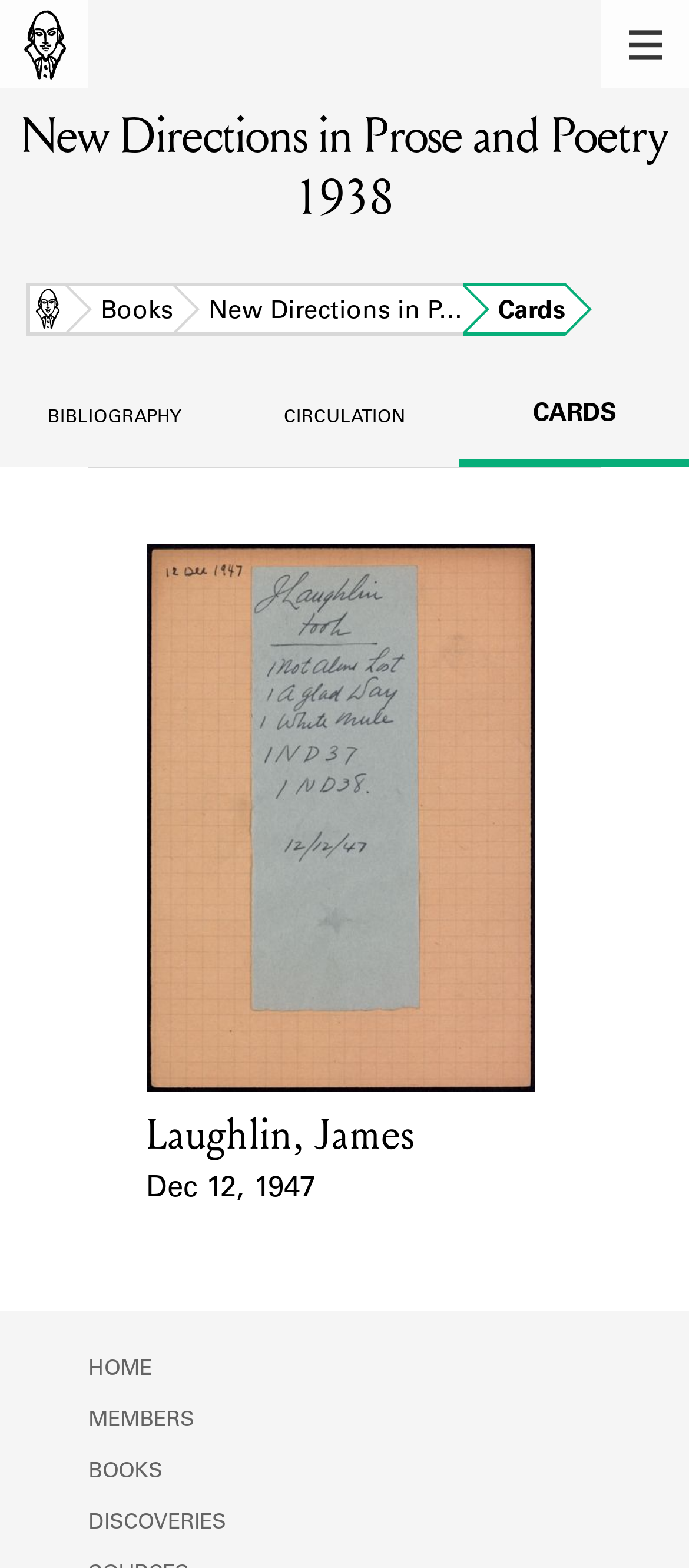Locate the bounding box coordinates of the element's region that should be clicked to carry out the following instruction: "view 1947 lending card for Laughlin, James". The coordinates need to be four float numbers between 0 and 1, i.e., [left, top, right, bottom].

[0.212, 0.347, 0.788, 0.773]